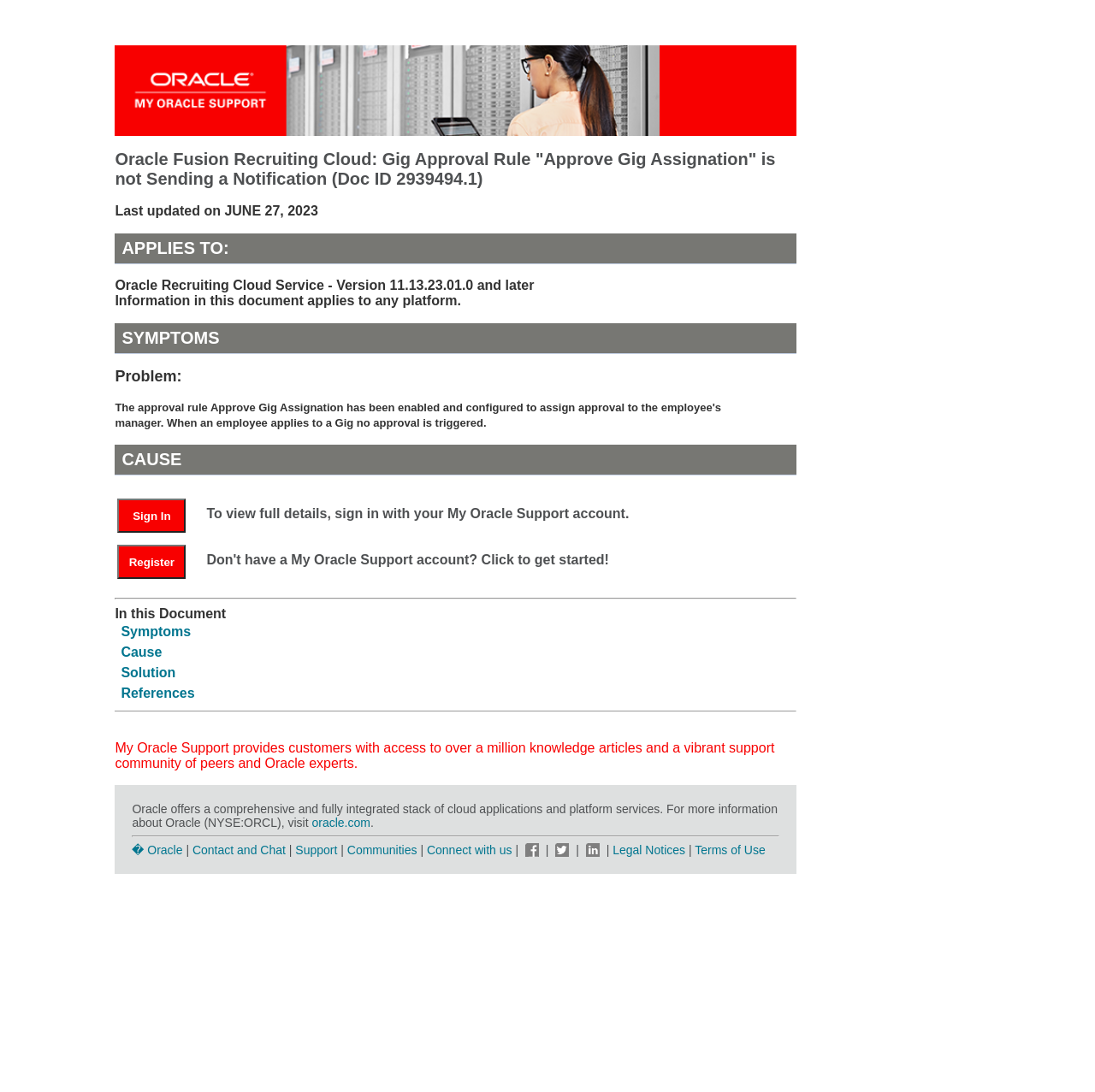Identify the bounding box coordinates of the element that should be clicked to fulfill this task: "Read the solution". The coordinates should be provided as four float numbers between 0 and 1, i.e., [left, top, right, bottom].

[0.11, 0.609, 0.16, 0.622]